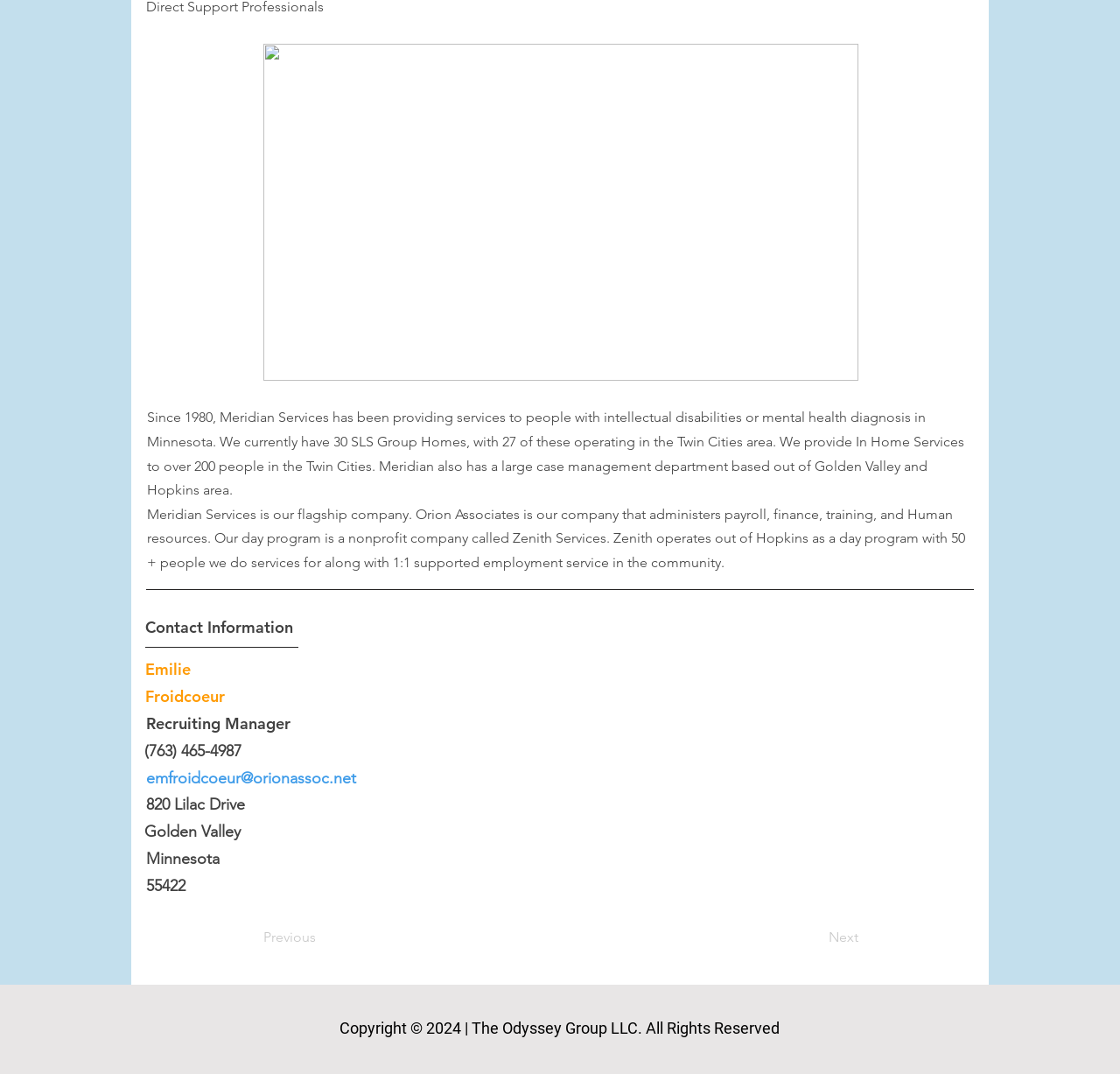Given the description emfroidcoeur@orionassoc.net, predict the bounding box coordinates of the UI element. Ensure the coordinates are in the format (top-left x, top-left y, bottom-right x, bottom-right y) and all values are between 0 and 1.

[0.13, 0.715, 0.318, 0.733]